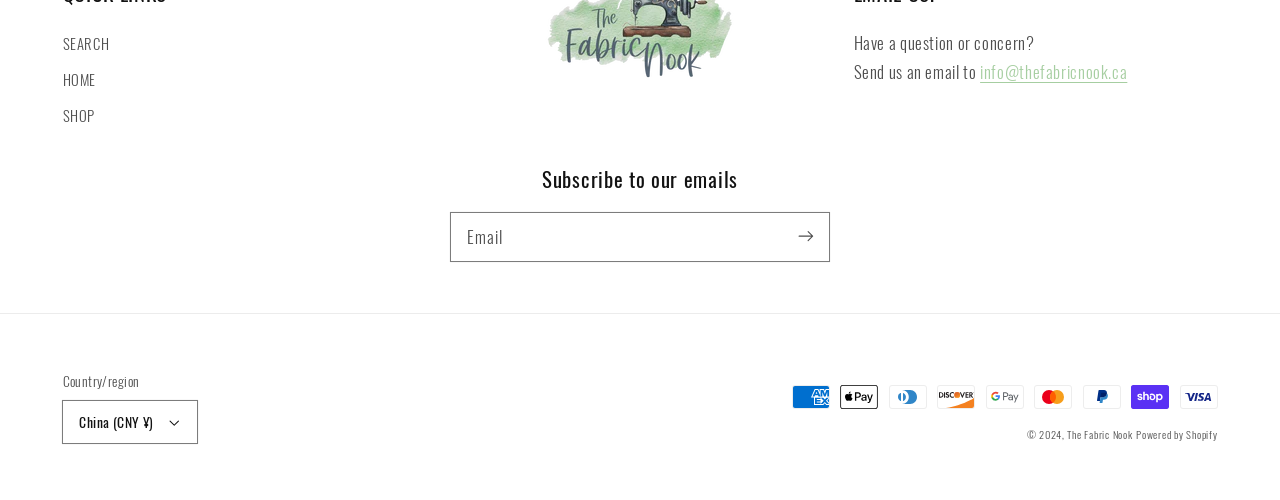Determine the bounding box coordinates of the clickable region to follow the instruction: "Go to the home page".

[0.049, 0.123, 0.075, 0.196]